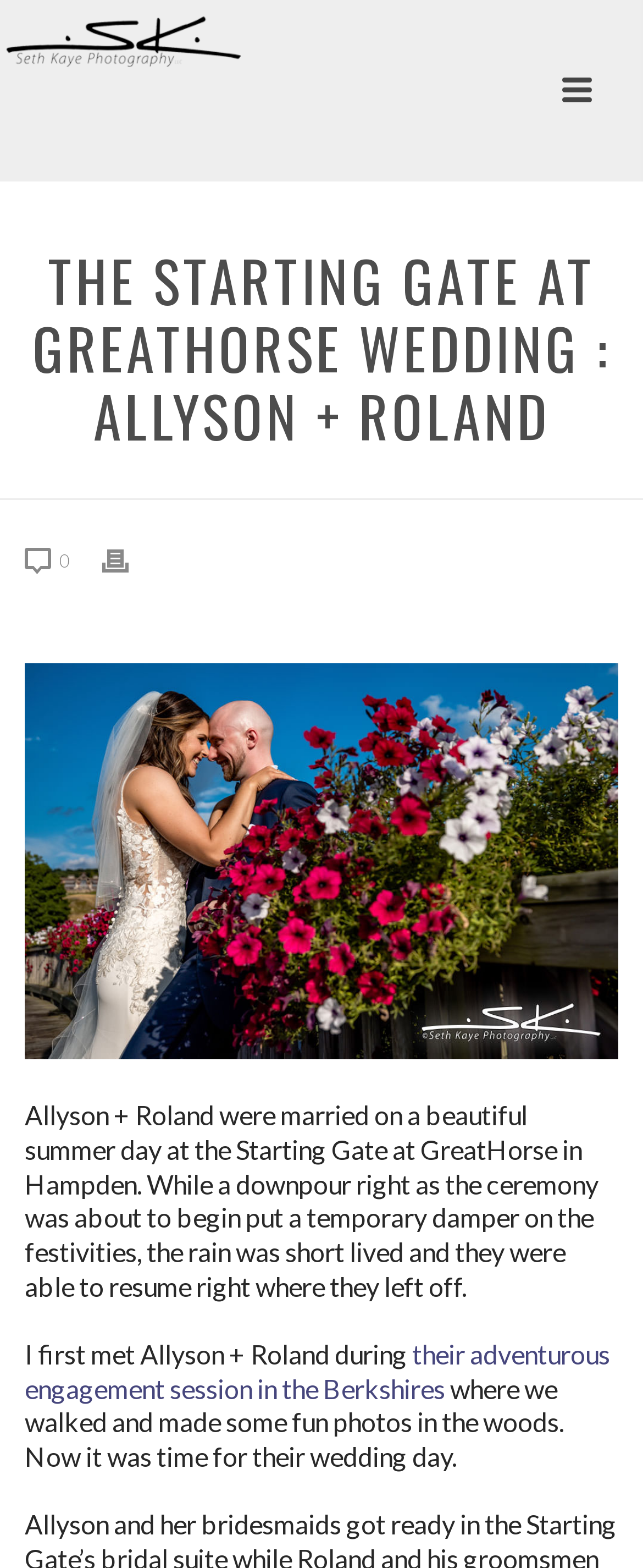Please provide the bounding box coordinates for the UI element as described: "0". The coordinates must be four floats between 0 and 1, represented as [left, top, right, bottom].

[0.038, 0.346, 0.159, 0.37]